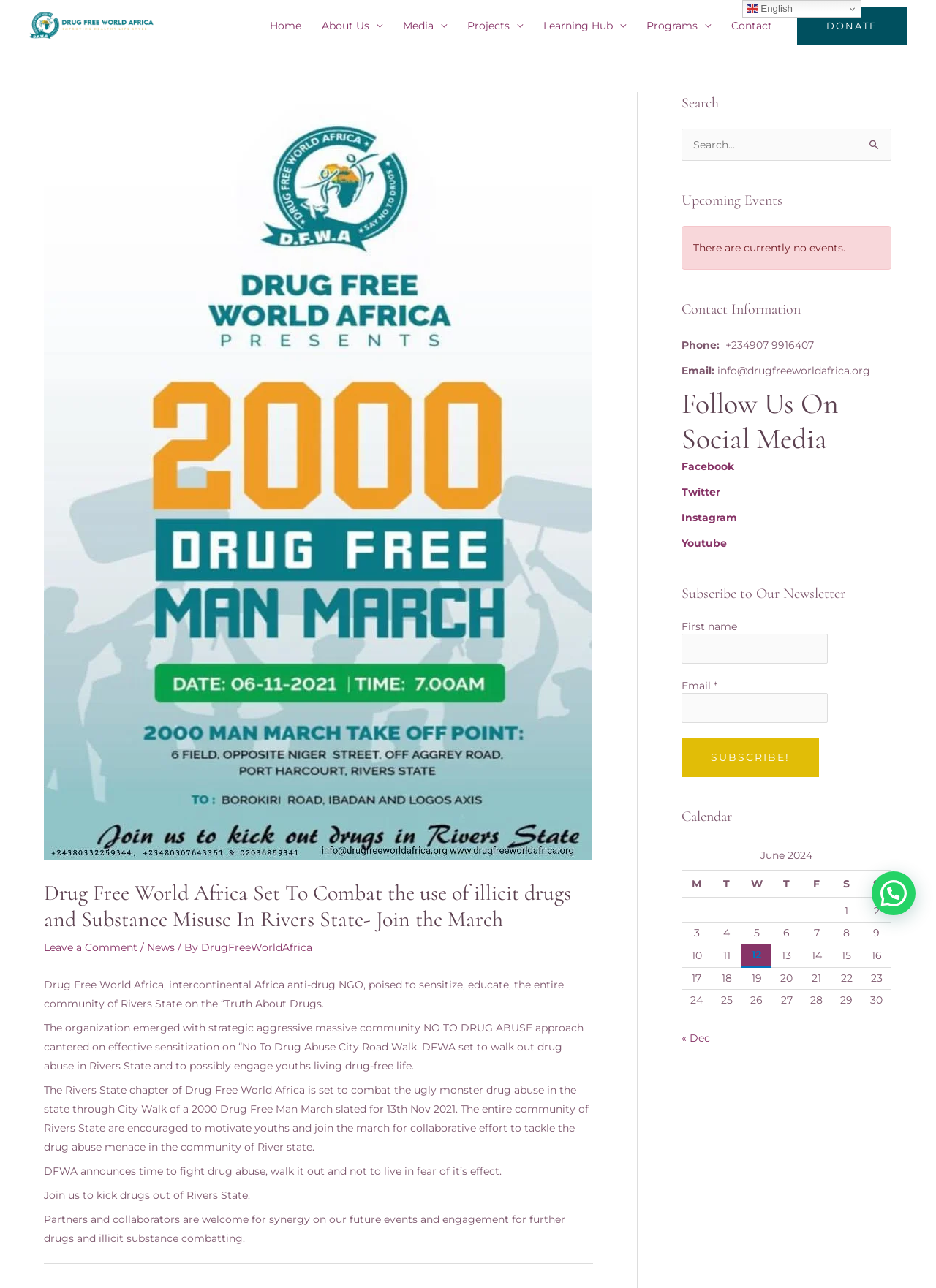What is the contact phone number of the organization?
Can you provide a detailed and comprehensive answer to the question?

The contact phone number of the organization can be found in the 'Contact Information' section, where it is written as '+234907 9916407'.